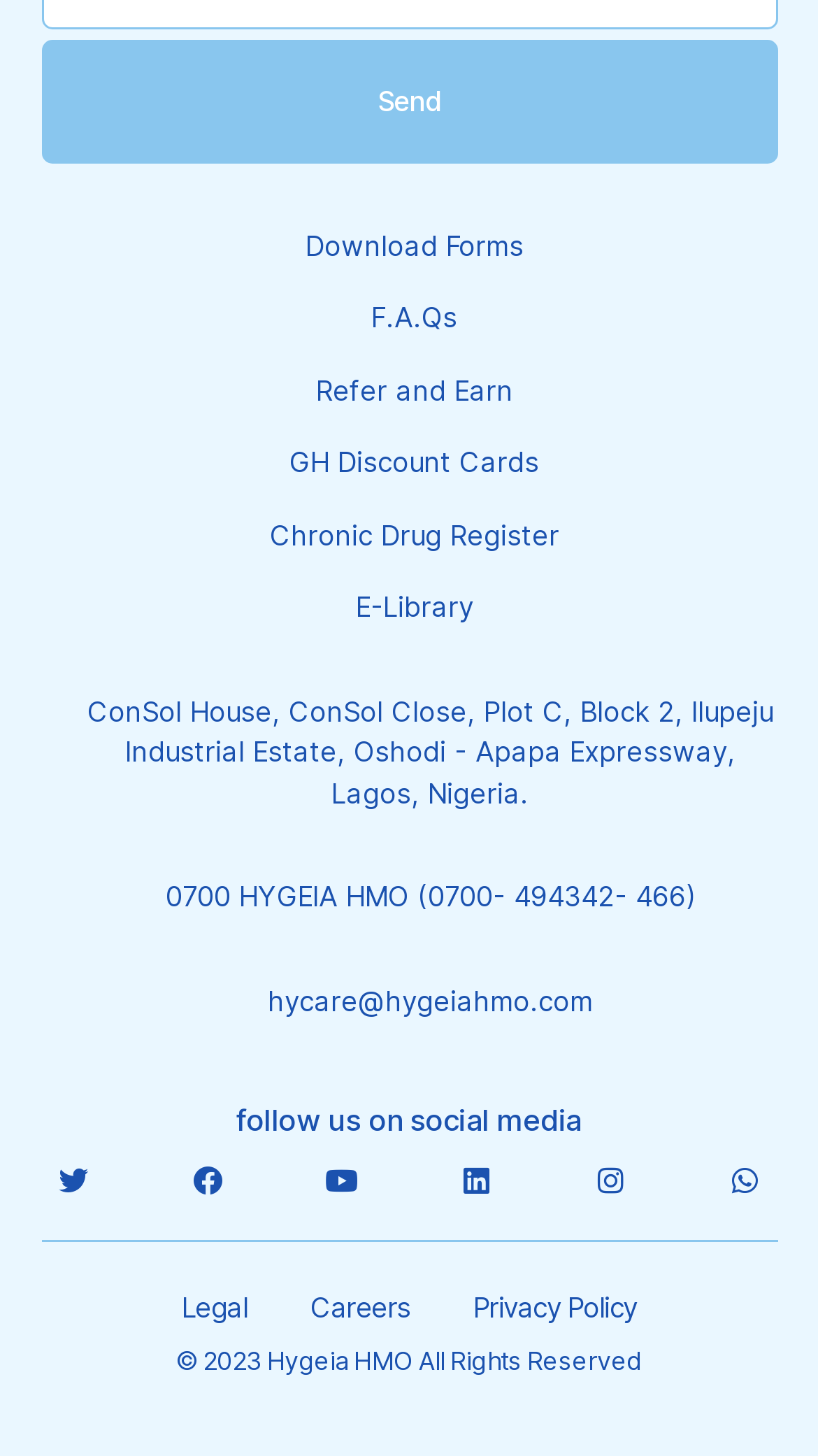Please provide the bounding box coordinates for the element that needs to be clicked to perform the following instruction: "Visit University of Haifa website". The coordinates should be given as four float numbers between 0 and 1, i.e., [left, top, right, bottom].

None